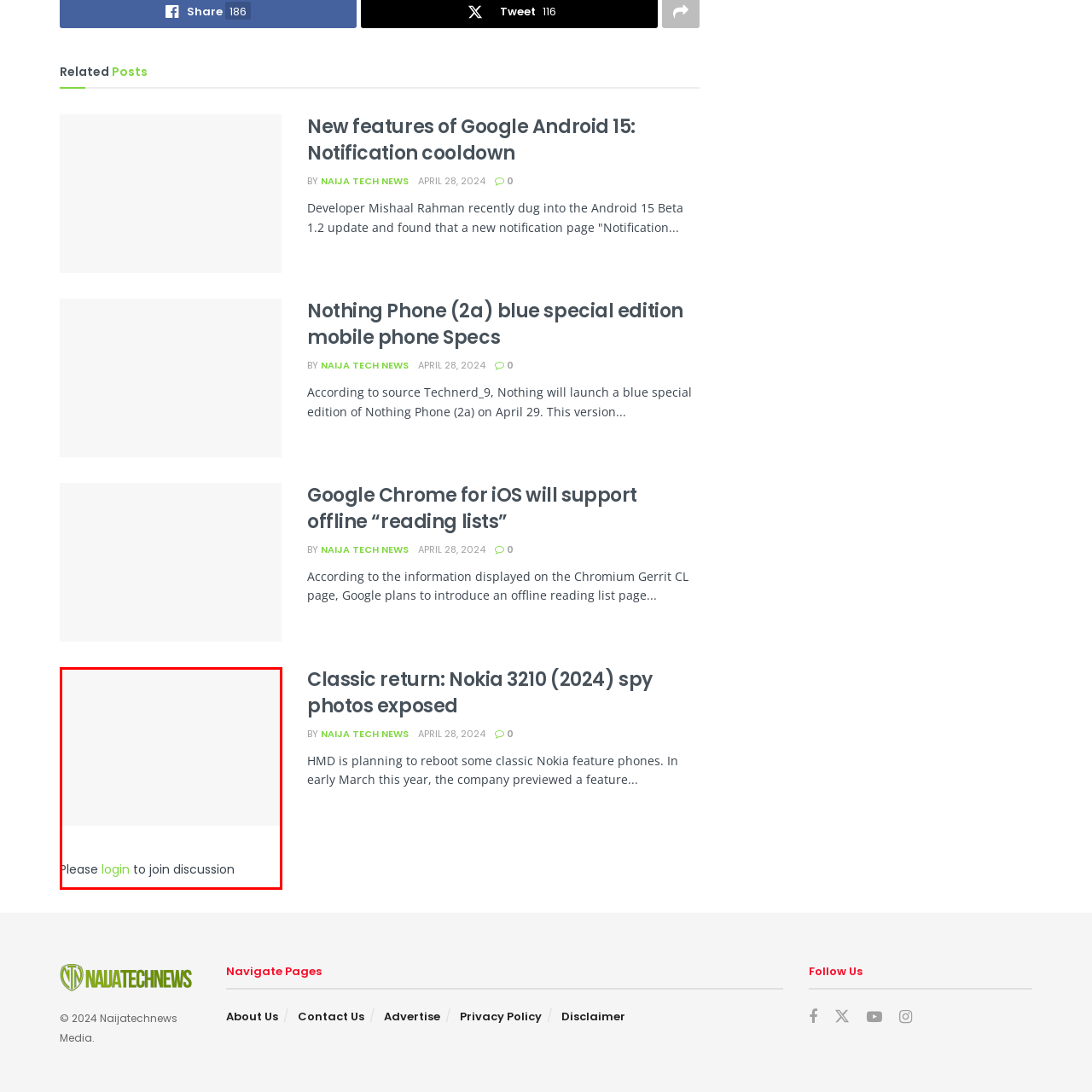Please look at the highlighted area within the red border and provide the answer to this question using just one word or phrase: 
What is the purpose of the login prompt?

To join discussion